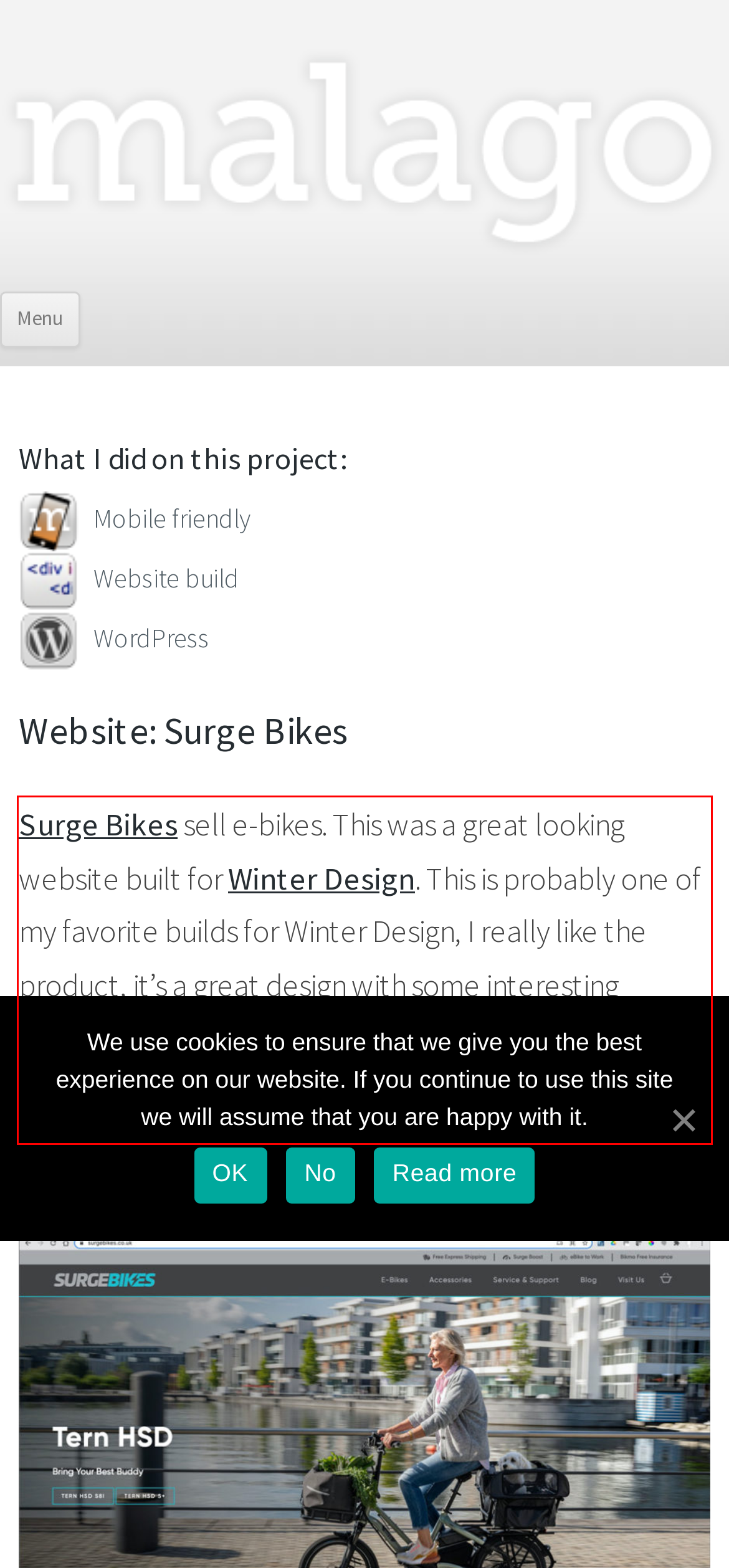Look at the screenshot of the webpage, locate the red rectangle bounding box, and generate the text content that it contains.

Surge Bikes sell e-bikes. This was a great looking website built for Winter Design. This is probably one of my favorite builds for Winter Design, I really like the product, it’s a great design with some interesting challenges, and the client had access to fabulous photography.